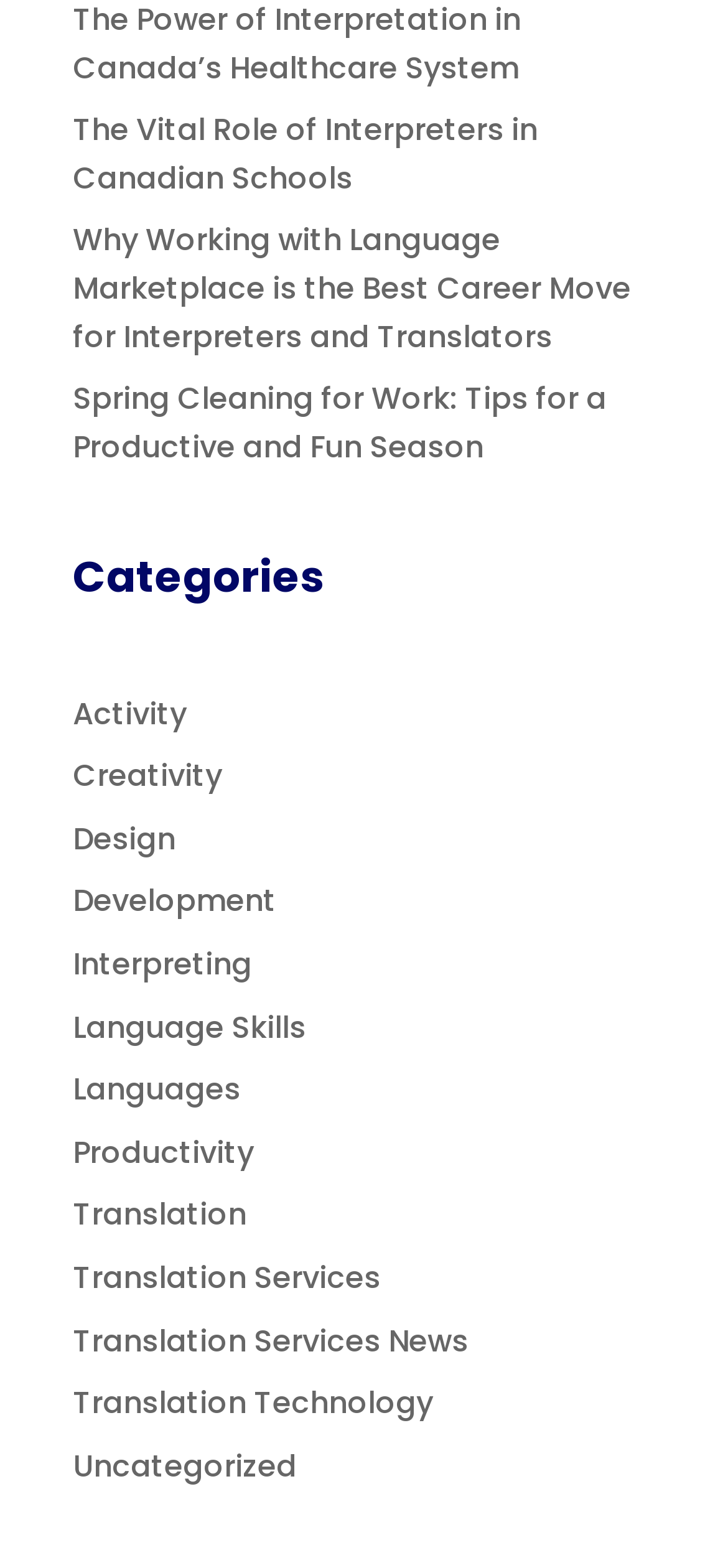Determine the bounding box coordinates of the clickable area required to perform the following instruction: "Browse the category of Productivity". The coordinates should be represented as four float numbers between 0 and 1: [left, top, right, bottom].

[0.1, 0.721, 0.349, 0.749]